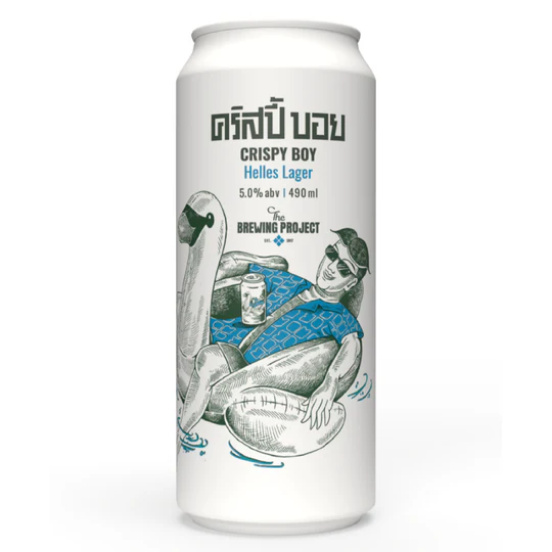Give a comprehensive caption for the image.

The image showcases a stylish can of "Crispy Boy" Helles Lager produced by The Brewing Project. The design features an illustration of a relaxed figure lounging on a float in water, enjoying a cold beer. The can is predominantly white with striking teal accents, and it prominently displays the name "Crispy Boy" along with the product details: "Helles Lager," "5.0% abv," and a volume of "490 ml." The playful illustration and modern typography convey a fun, refreshing vibe, perfect for enjoying during leisurely summer days. This lager is characterized by its light, crisp flavor, ideal for consumers seeking a flavorful yet easy-drinking beer.